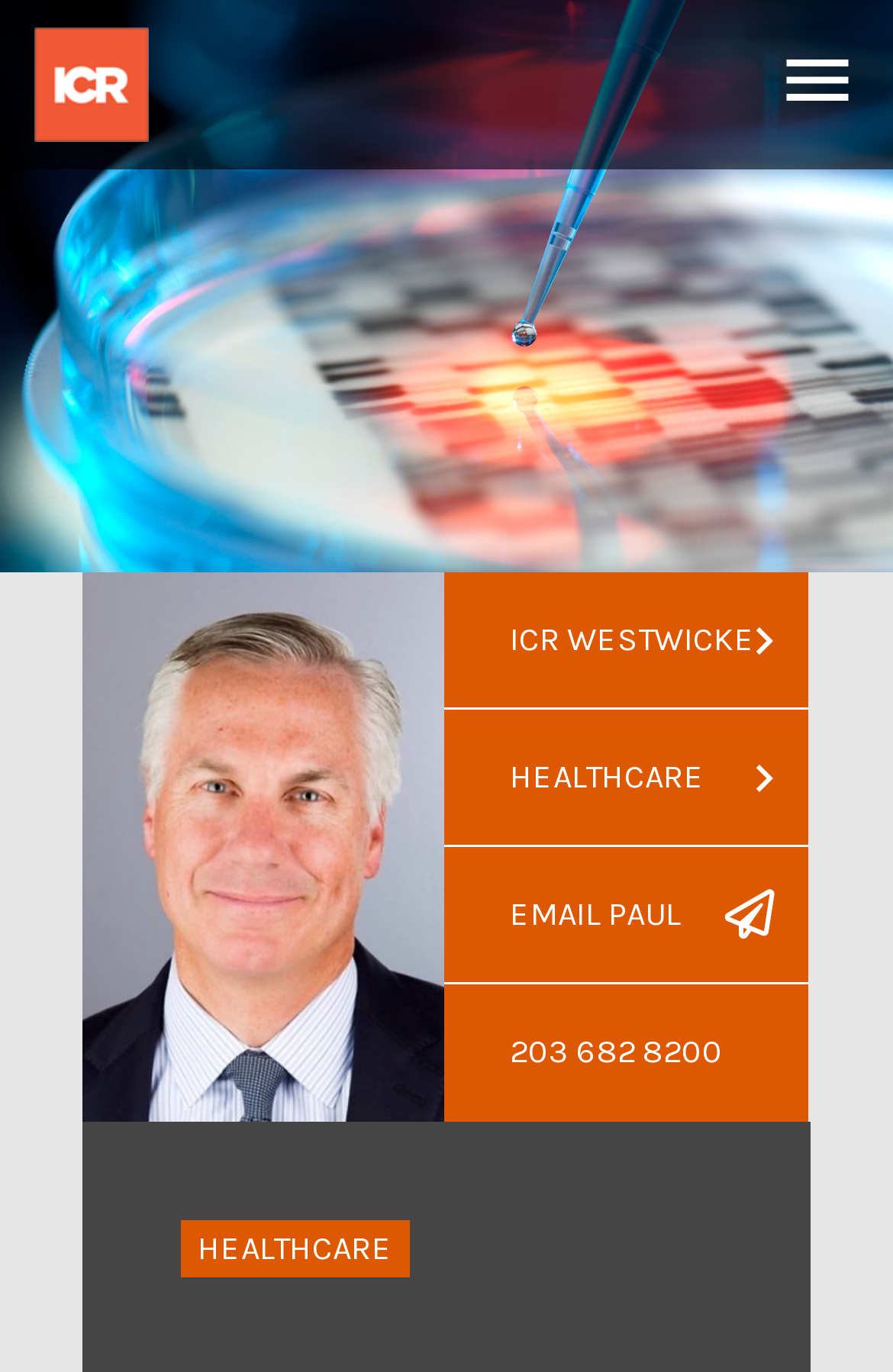What is Paul's role?
Please craft a detailed and exhaustive response to the question.

Based on the webpage, Paul is introduced as a Managing Director responsible for Business Development for ICR Westwicke, which indicates his role.